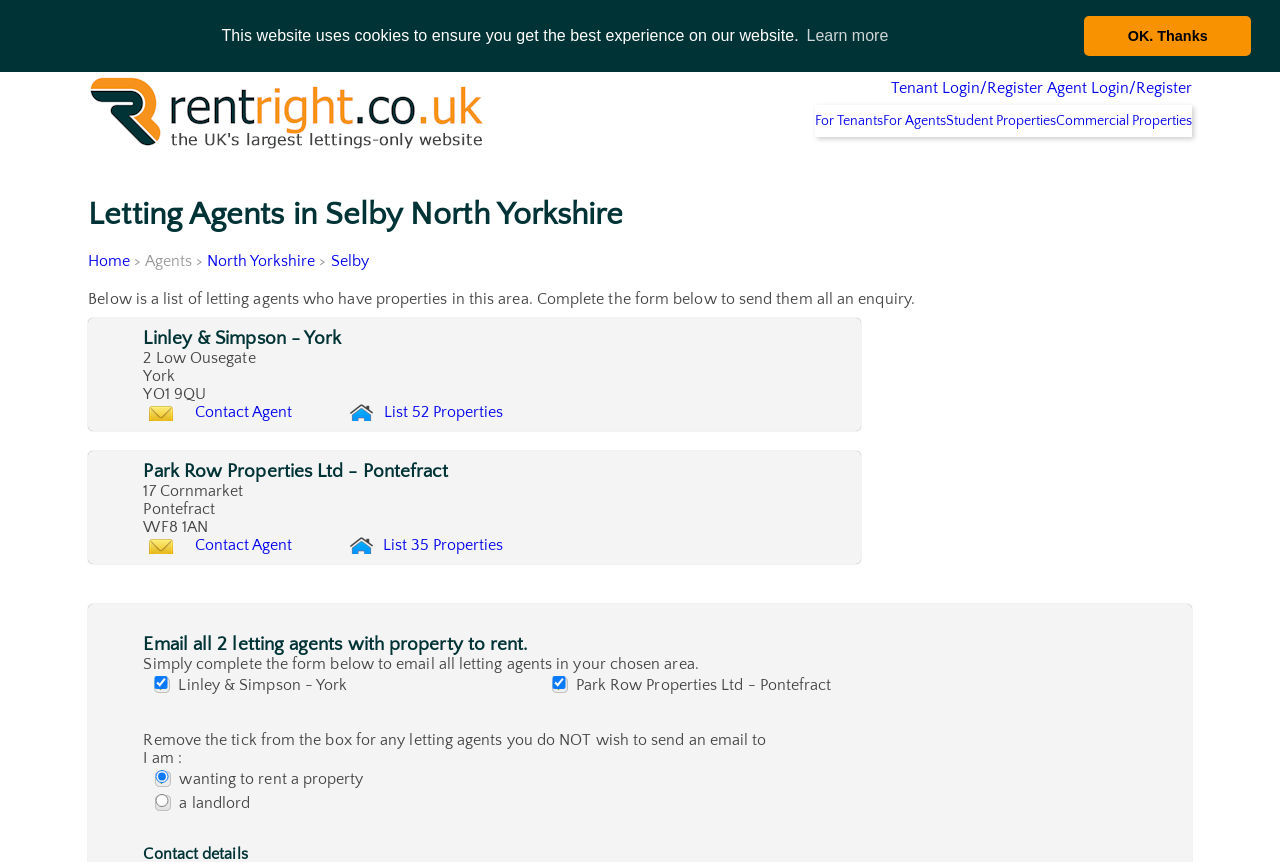Could you identify the text that serves as the heading for this webpage?

Letting Agents in Selby North Yorkshire